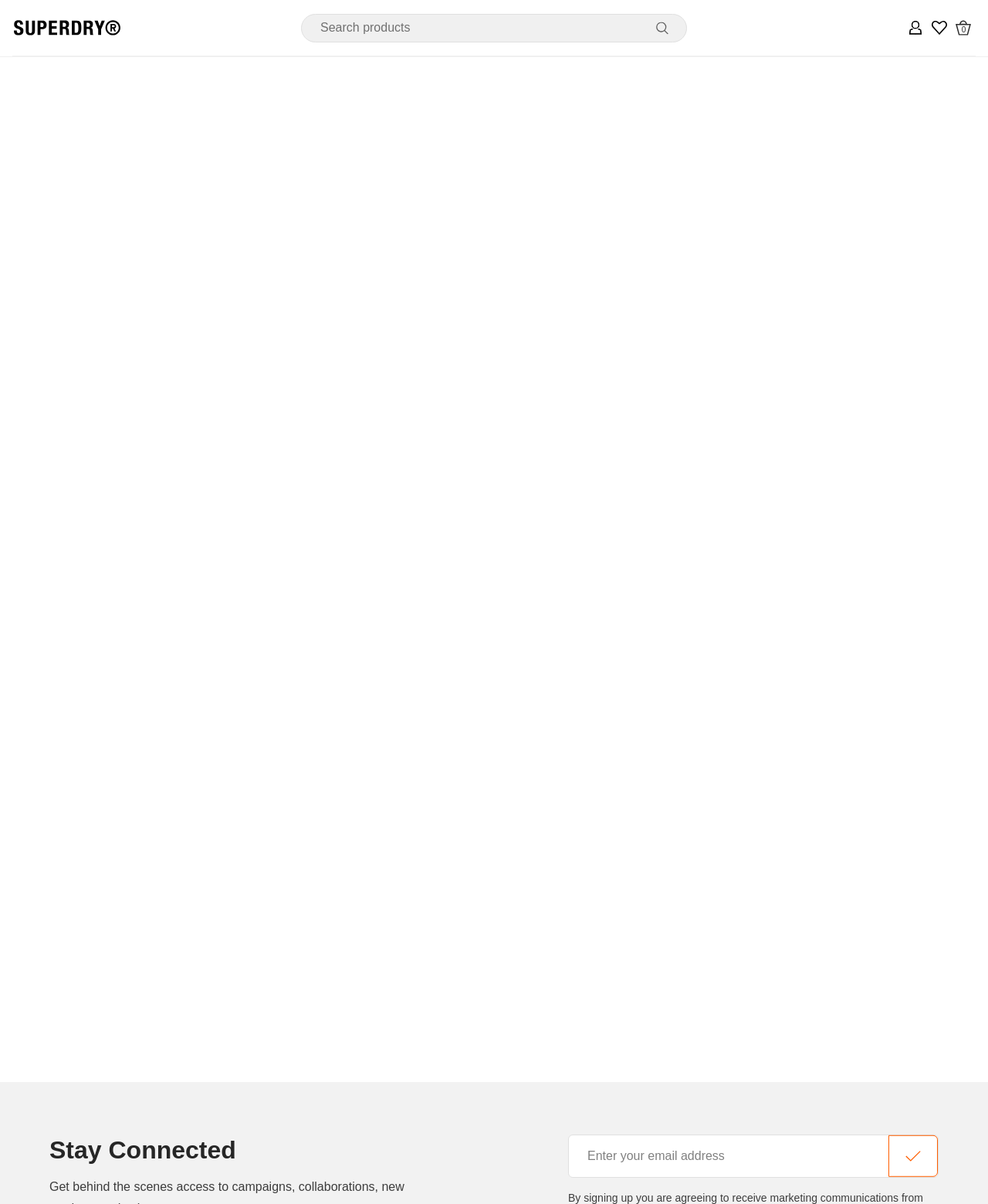How many navigation links are there?
Look at the image and respond to the question as thoroughly as possible.

There are four navigation links: 'Superdry Logo - Back to Home', 'My Account', 'Wish List', and '0 items in your basket'. These links are likely to navigate to different sections of the website.